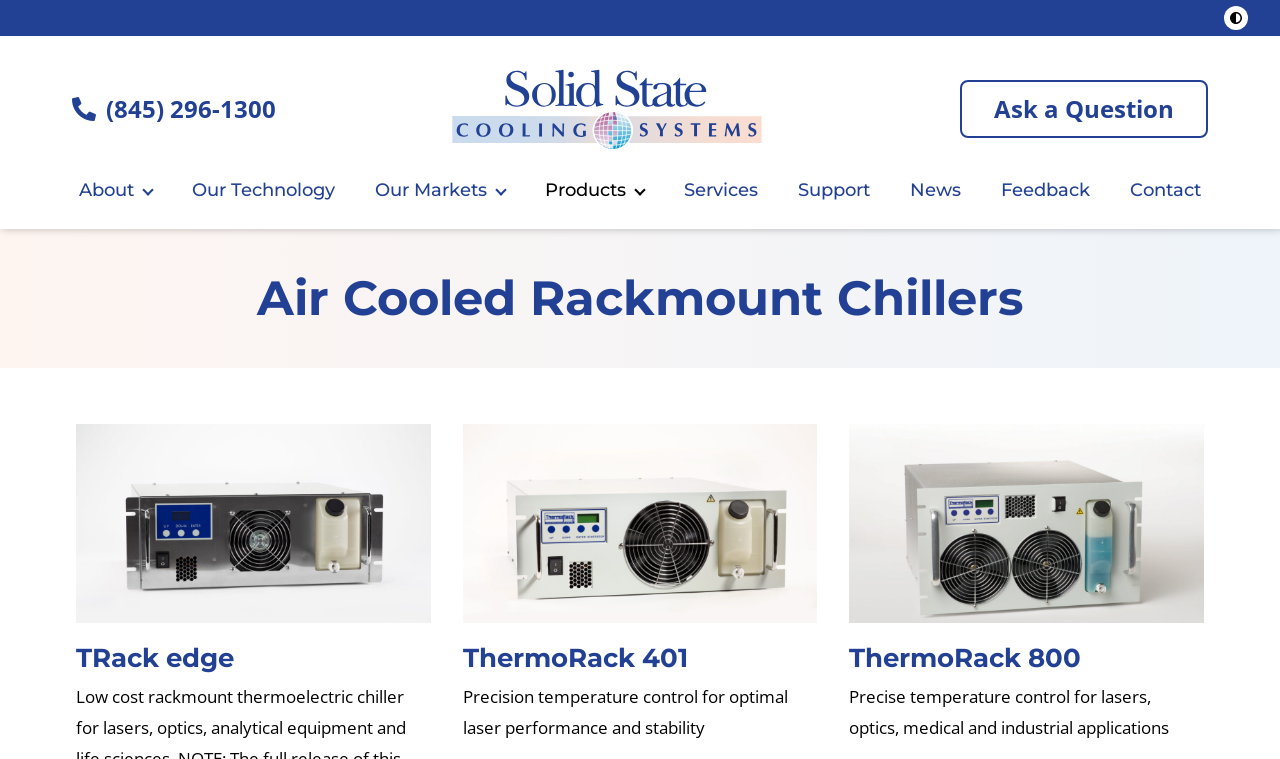What is the name of the product mentioned below the main navigation menu?
Your answer should be a single word or phrase derived from the screenshot.

Air Cooled Rackmount Chillers